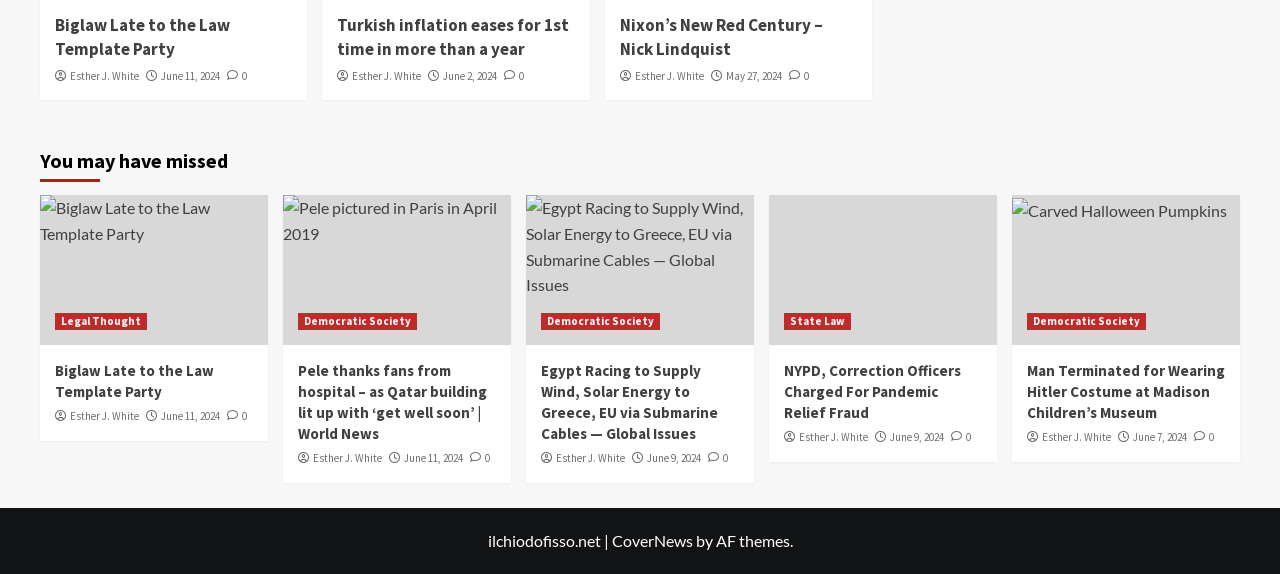Specify the bounding box coordinates of the area to click in order to follow the given instruction: "Explore the 'Democratic Society' section."

[0.233, 0.546, 0.326, 0.576]